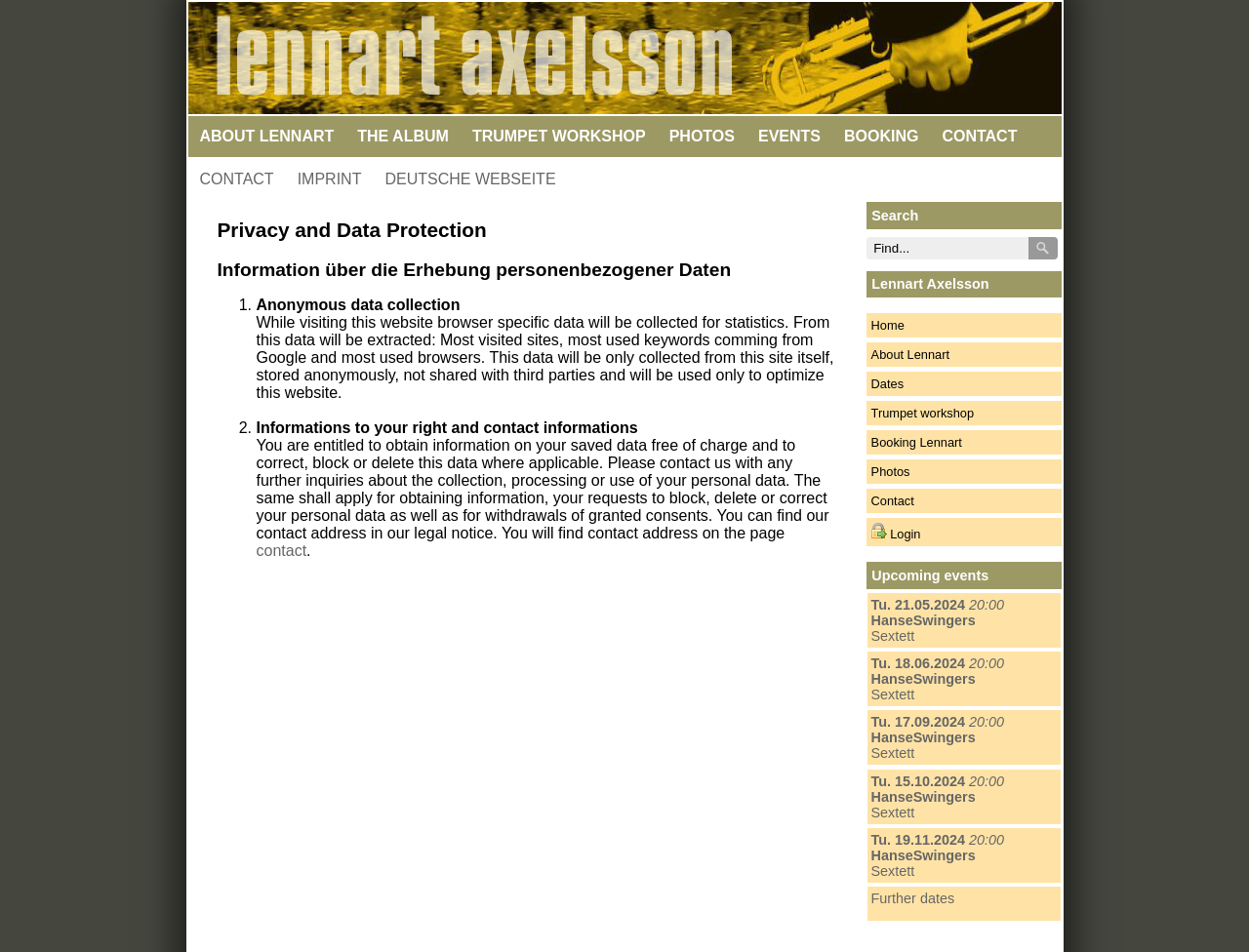Determine the title of the webpage and give its text content.

Privacy and Data Protection